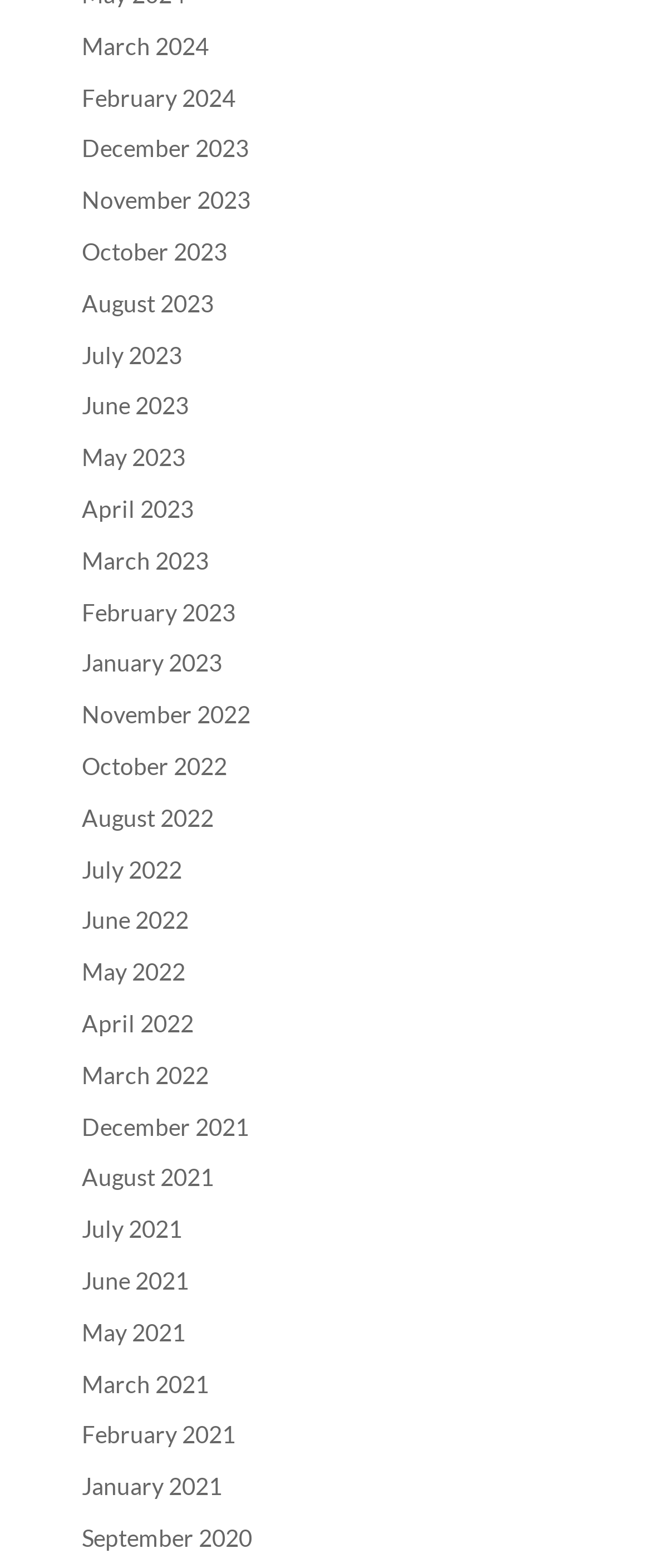Locate the bounding box coordinates of the element that should be clicked to fulfill the instruction: "go to February 2023".

[0.126, 0.381, 0.362, 0.399]